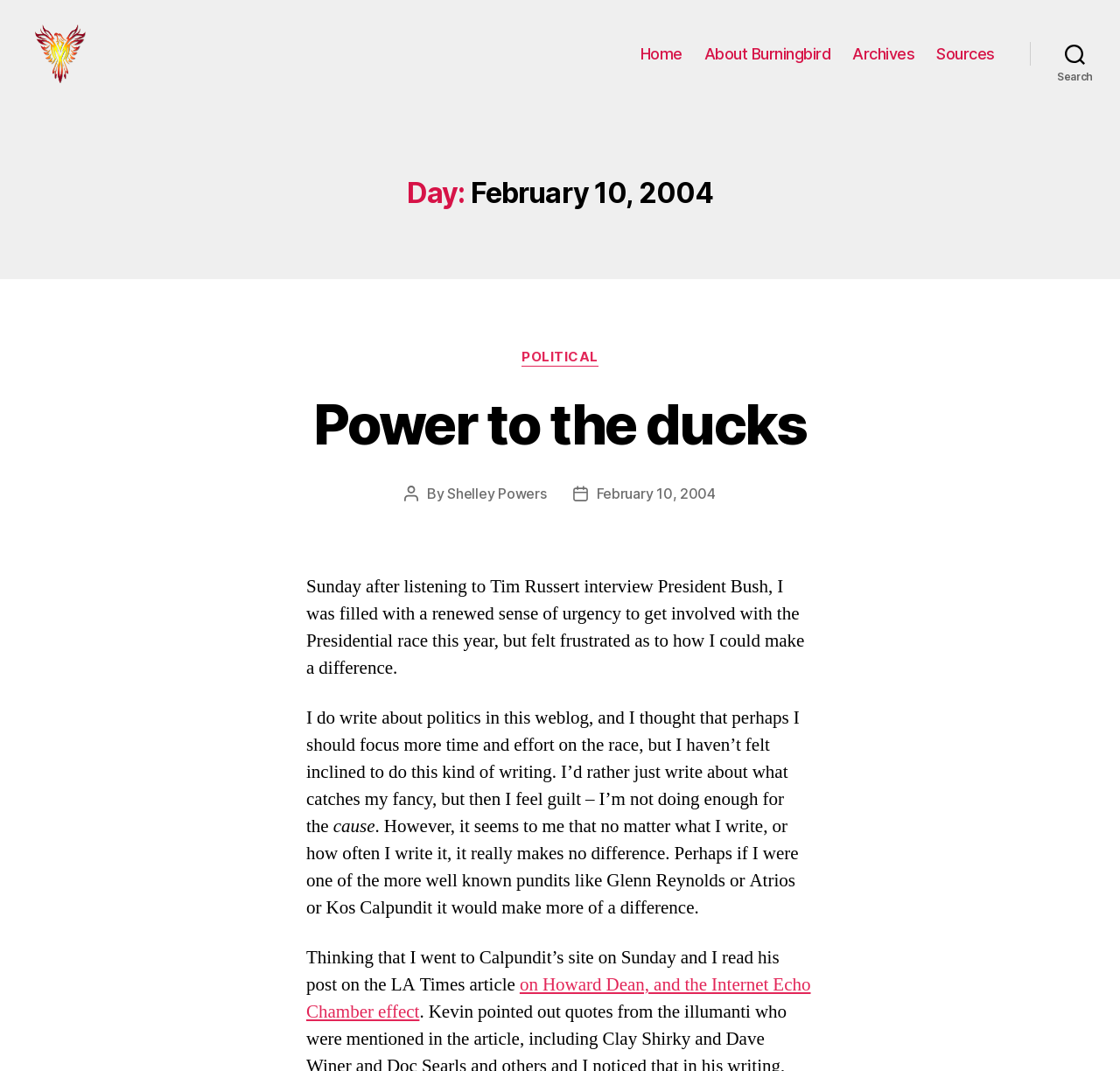For the element described, predict the bounding box coordinates as (top-left x, top-left y, bottom-right x, bottom-right y). All values should be between 0 and 1. Element description: February 10, 2004

[0.532, 0.471, 0.639, 0.488]